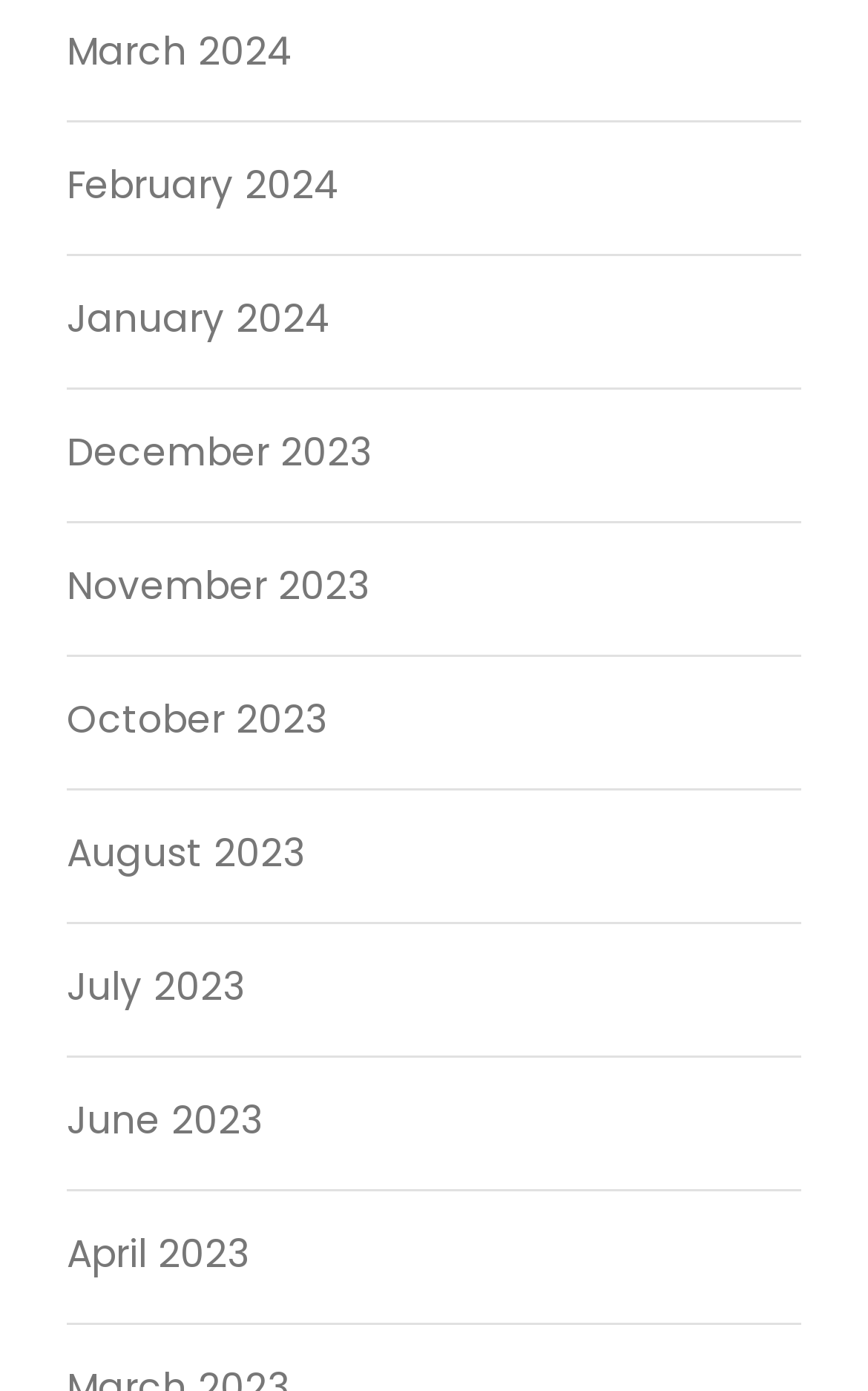Please identify the bounding box coordinates for the region that you need to click to follow this instruction: "View March 2024".

[0.077, 0.018, 0.338, 0.057]